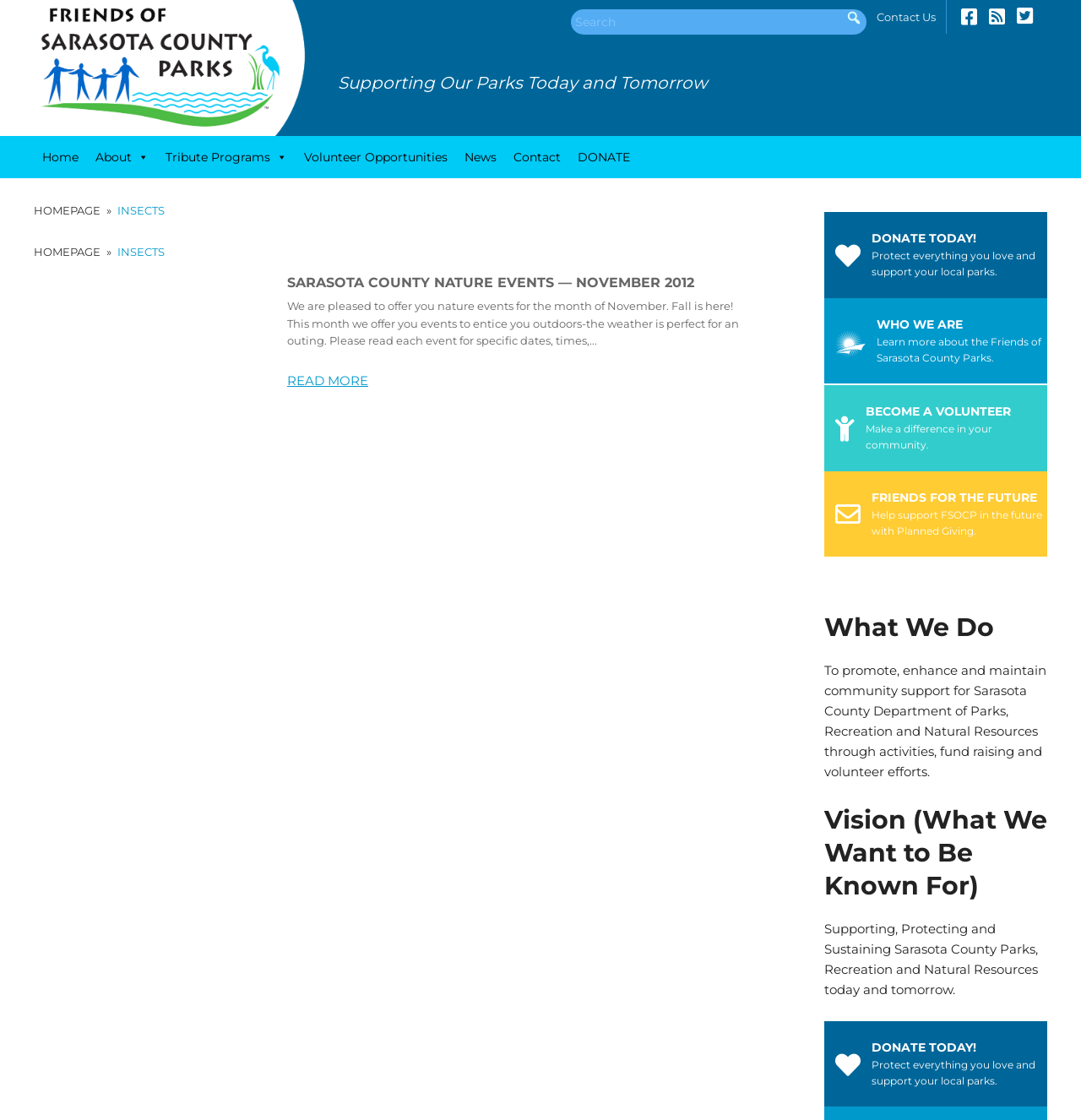What is the organization's vision?
Identify the answer in the screenshot and reply with a single word or phrase.

Sustaining parks